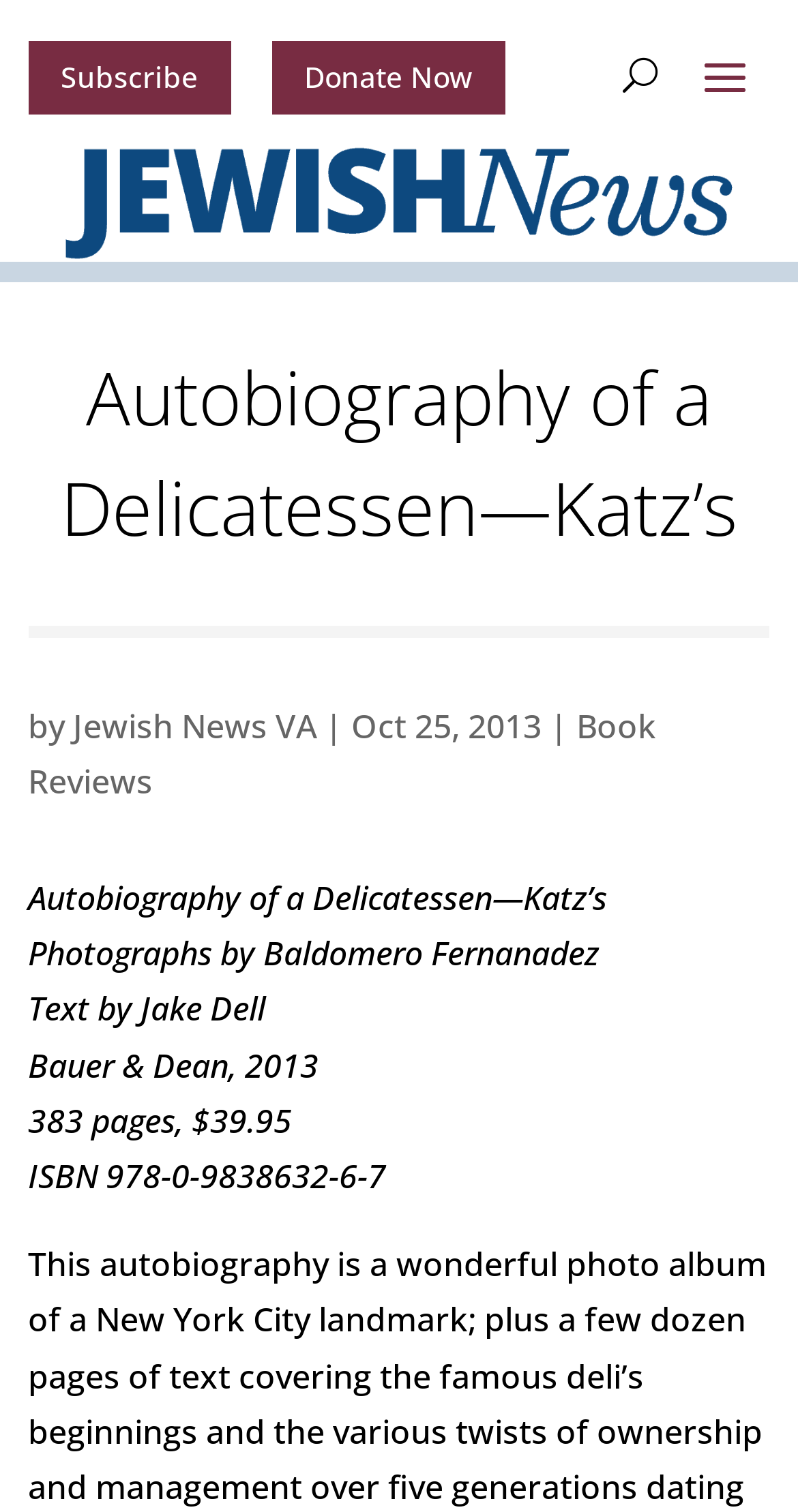Extract the primary heading text from the webpage.

Autobiography of a Delicatessen—Katz’s